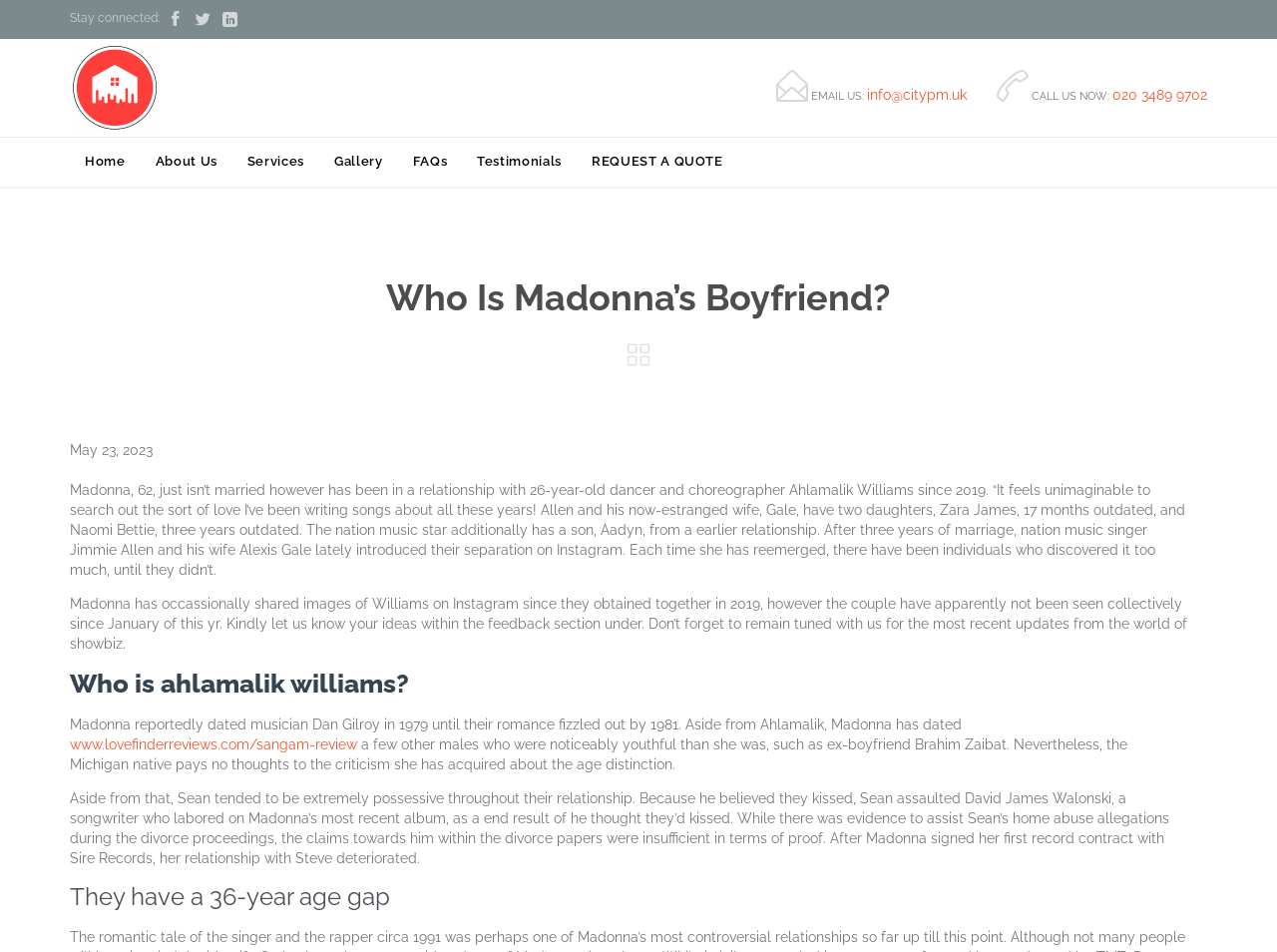Please locate the bounding box coordinates of the region I need to click to follow this instruction: "Email us at 'info@citypm.uk'".

[0.679, 0.091, 0.757, 0.108]